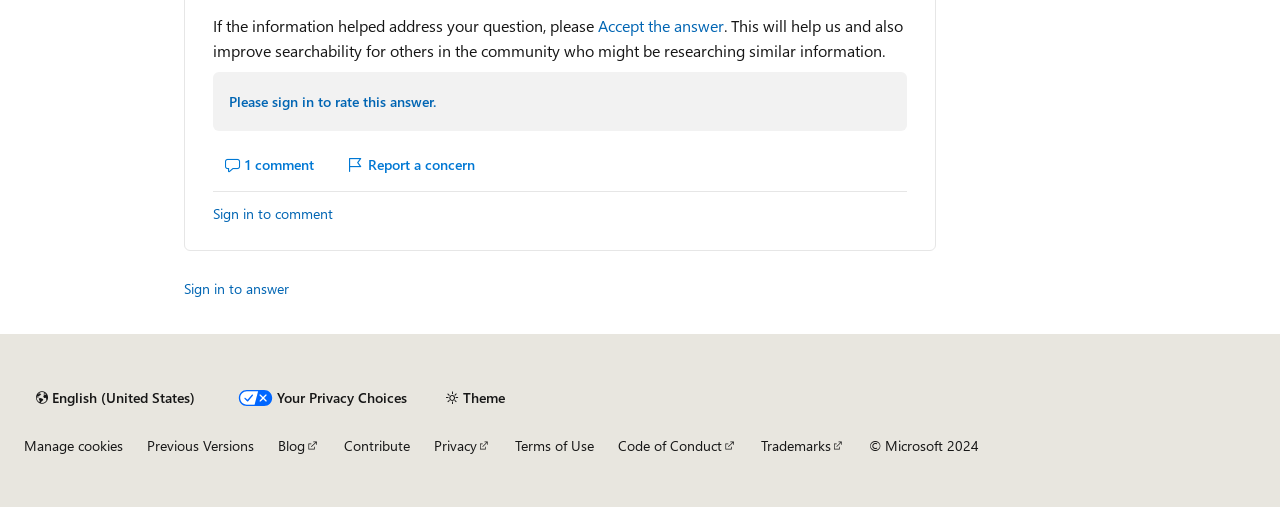Please find the bounding box coordinates for the clickable element needed to perform this instruction: "Report a concern".

[0.262, 0.289, 0.381, 0.36]